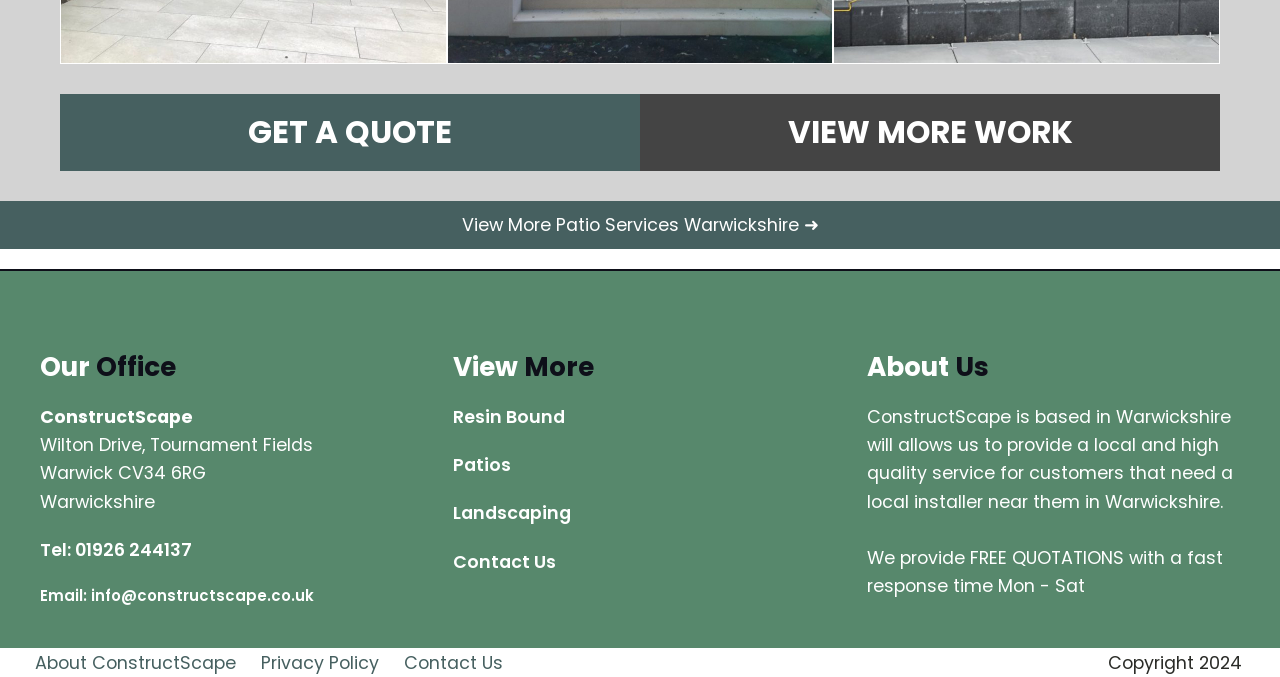Please indicate the bounding box coordinates for the clickable area to complete the following task: "Get a quote". The coordinates should be specified as four float numbers between 0 and 1, i.e., [left, top, right, bottom].

[0.047, 0.138, 0.5, 0.253]